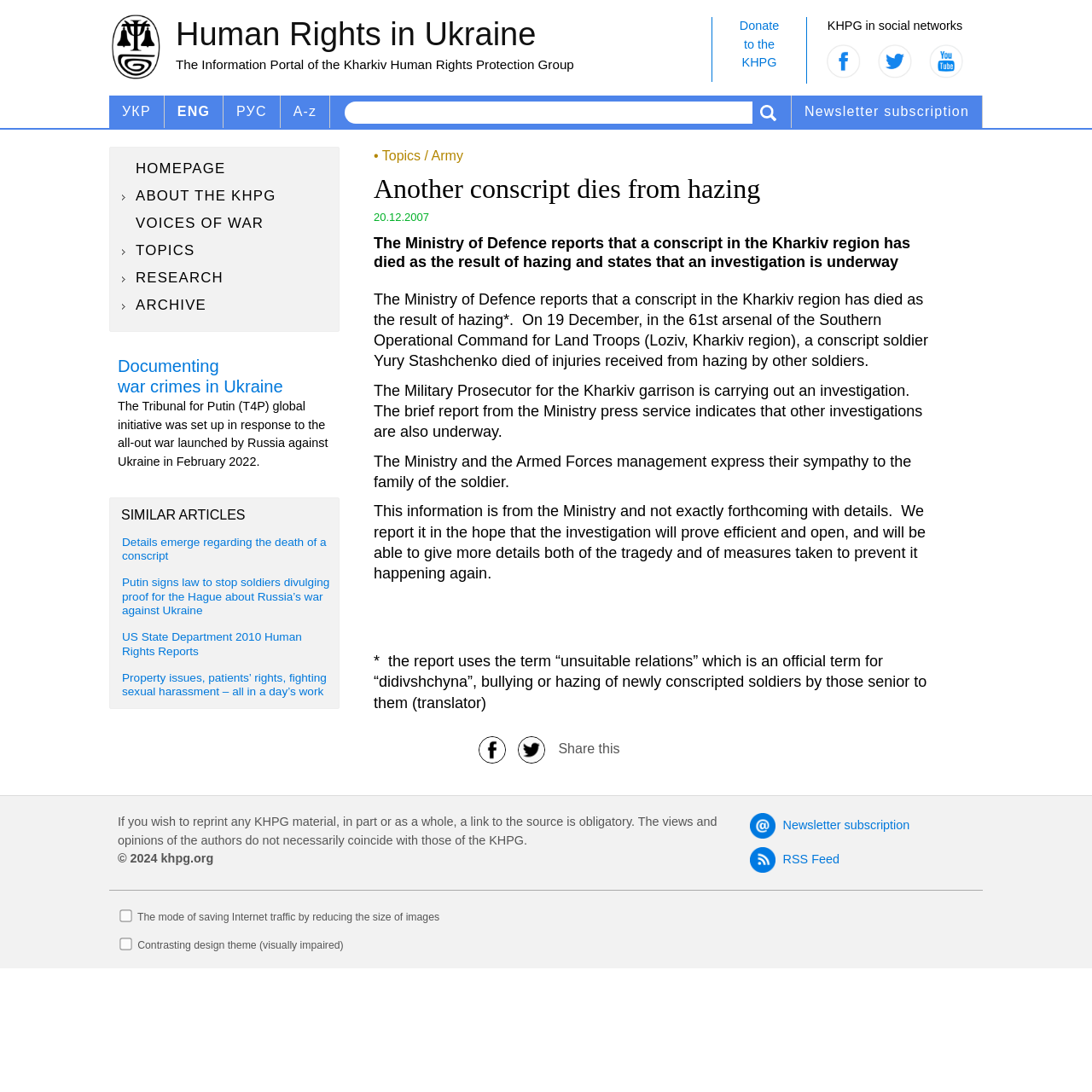Please find the bounding box coordinates of the clickable region needed to complete the following instruction: "Switch to English language". The bounding box coordinates must consist of four float numbers between 0 and 1, i.e., [left, top, right, bottom].

[0.15, 0.088, 0.204, 0.117]